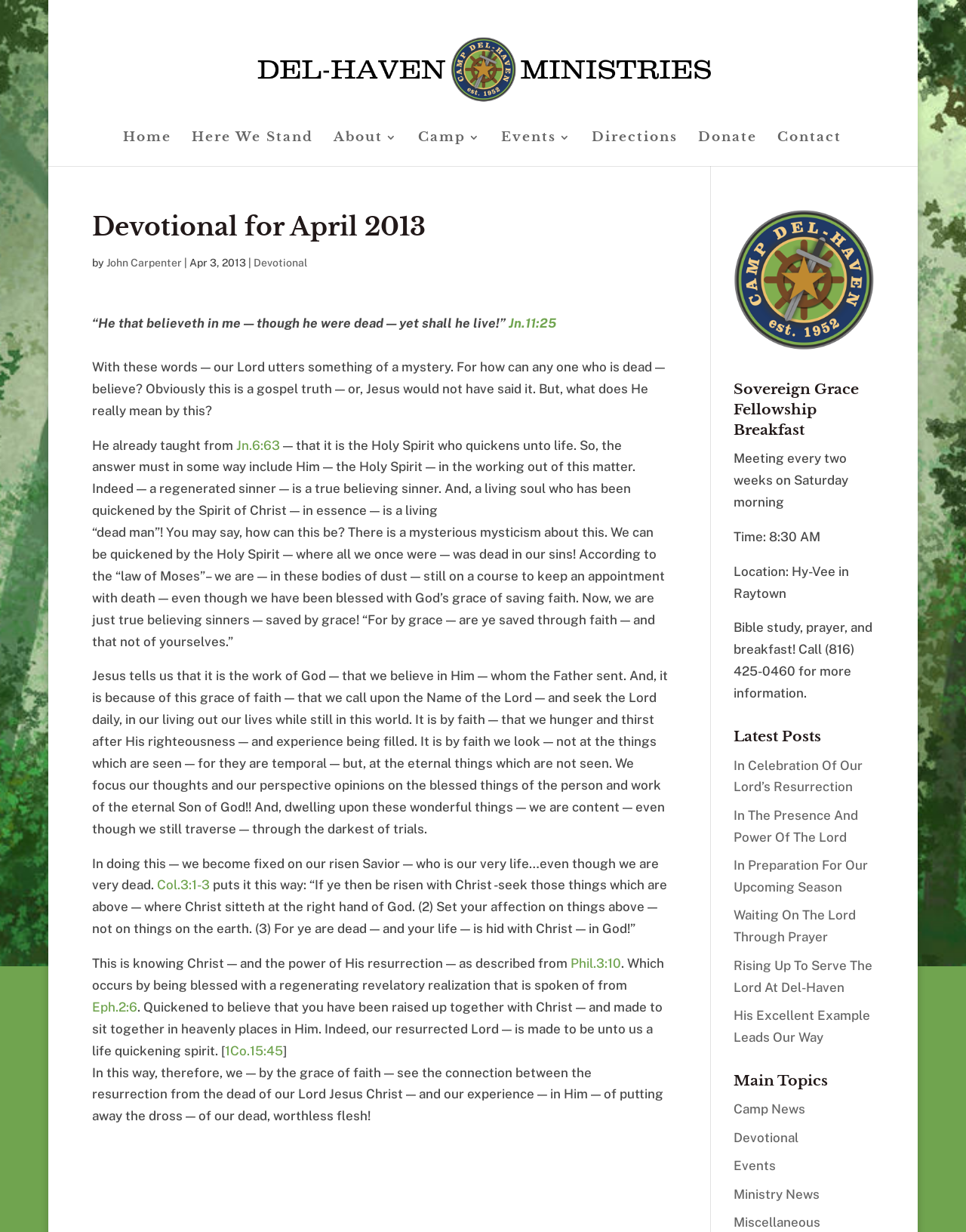Please answer the following question as detailed as possible based on the image: 
What is the location of the Sovereign Grace Fellowship Breakfast?

The location of the Sovereign Grace Fellowship Breakfast can be found in the section about the breakfast meeting, which is mentioned as 'Location: Hy-Vee in Raytown'.